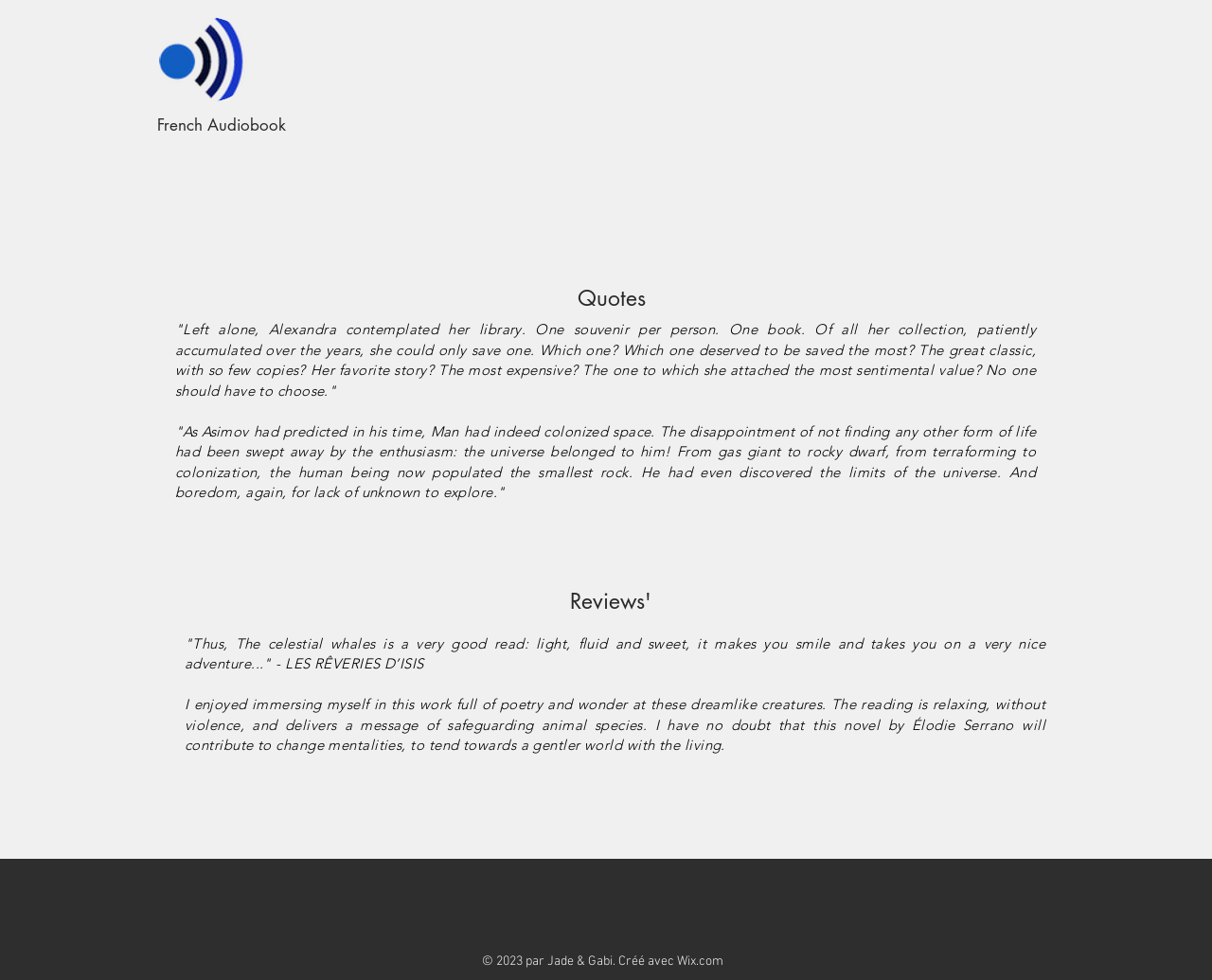Locate the UI element described by Wix.com in the provided webpage screenshot. Return the bounding box coordinates in the format (top-left x, top-left y, bottom-right x, bottom-right y), ensuring all values are between 0 and 1.

[0.558, 0.973, 0.596, 0.989]